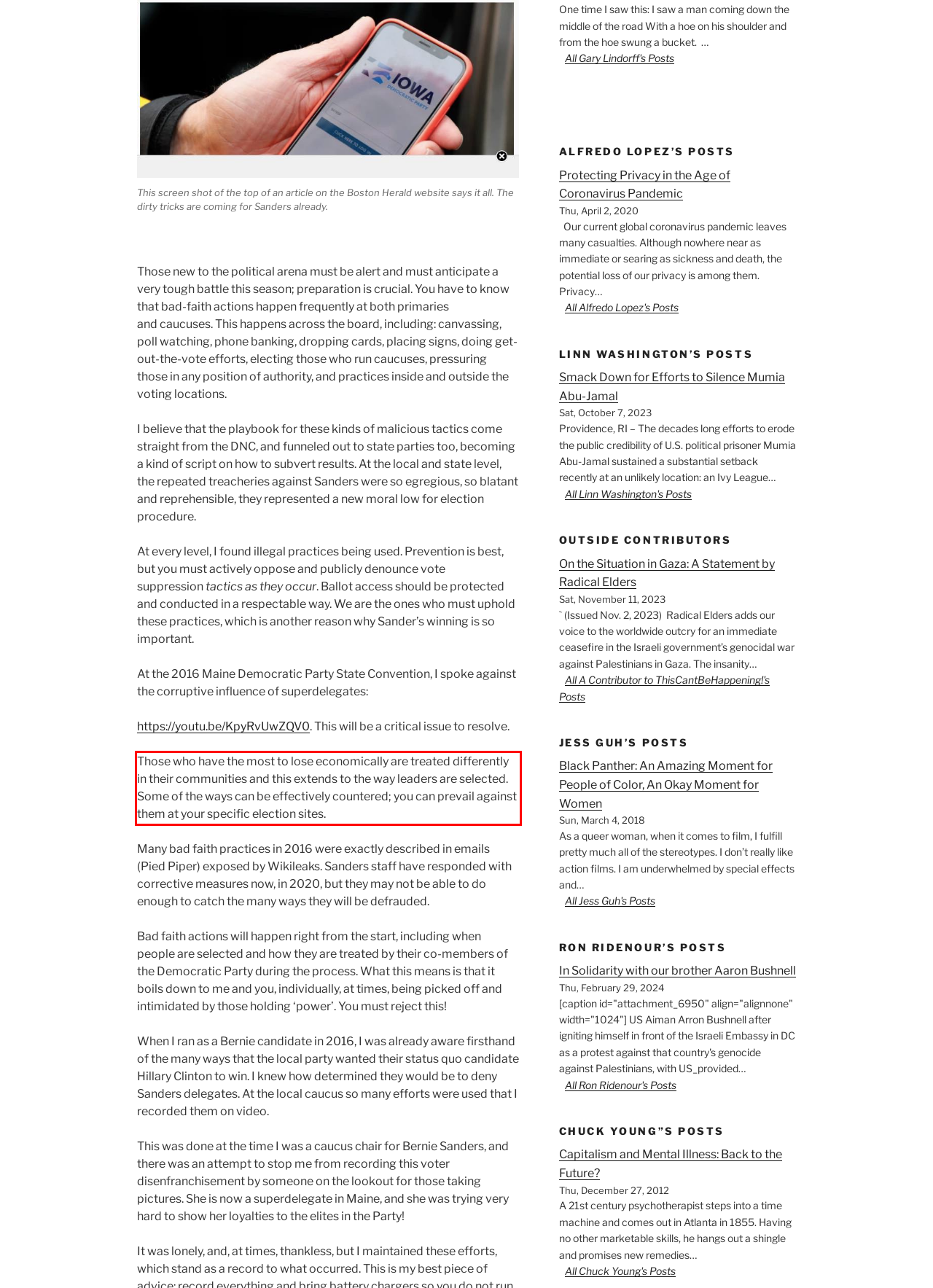Please perform OCR on the text within the red rectangle in the webpage screenshot and return the text content.

Those who have the most to lose economically are treated differently in their communities and this extends to the way leaders are selected. Some of the ways can be effectively countered; you can prevail against them at your specific election sites.